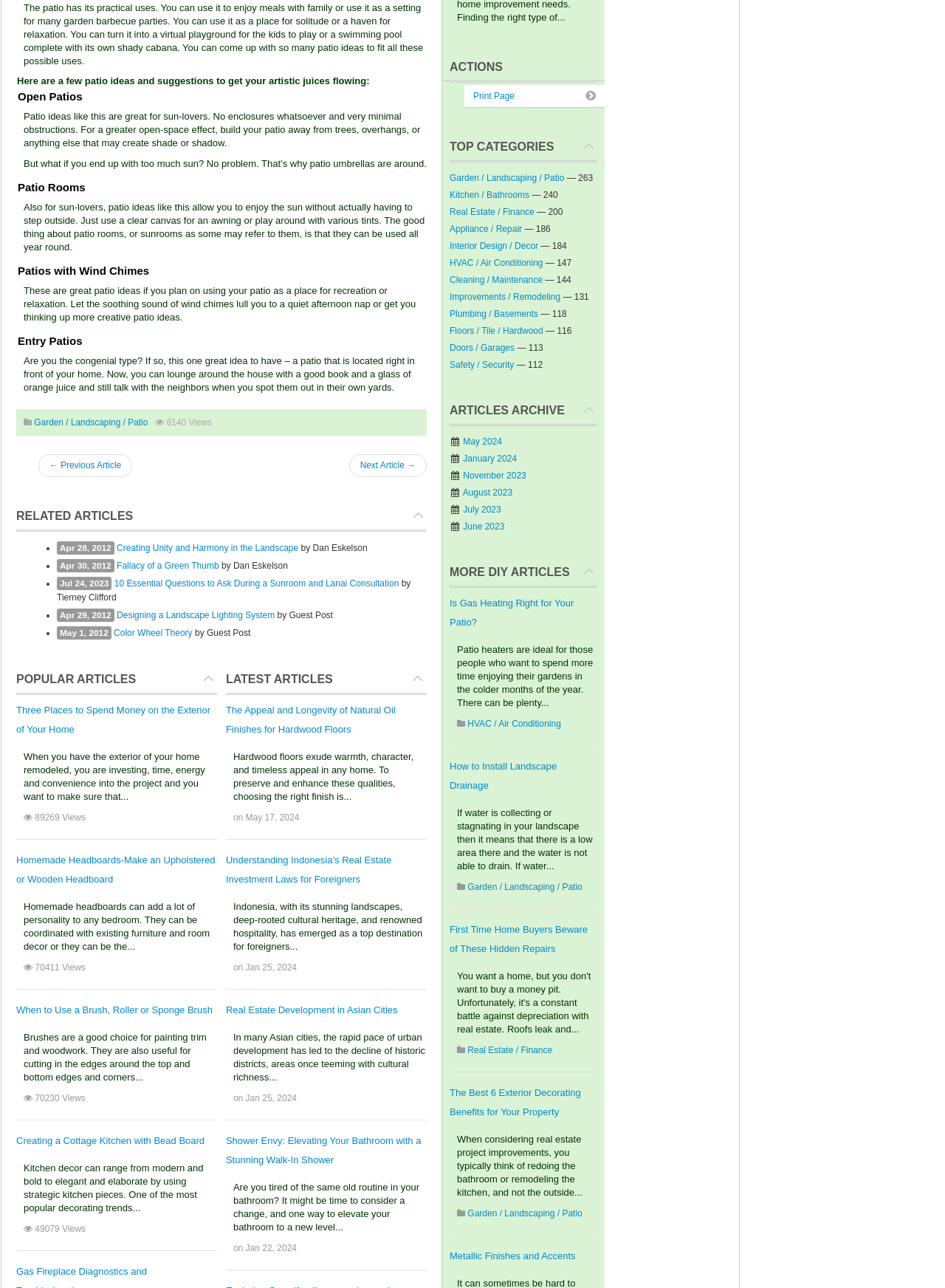Locate the UI element that matches the description Cleaning / Maintenance in the webpage screenshot. Return the bounding box coordinates in the format (top-left x, top-left y, bottom-right x, bottom-right y), with values ranging from 0 to 1.

[0.476, 0.213, 0.574, 0.221]